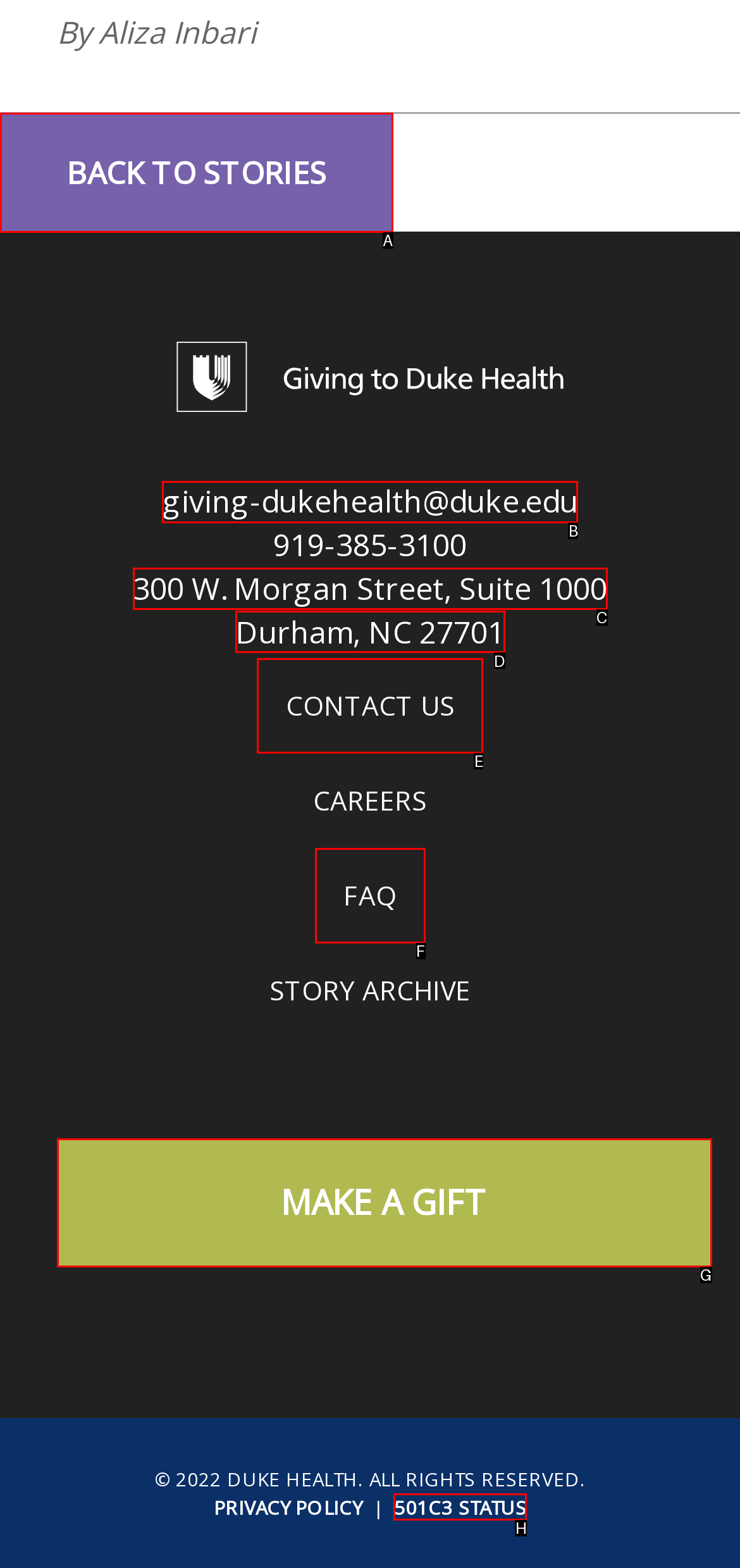Identify the letter that best matches this UI element description: Contact Us
Answer with the letter from the given options.

E